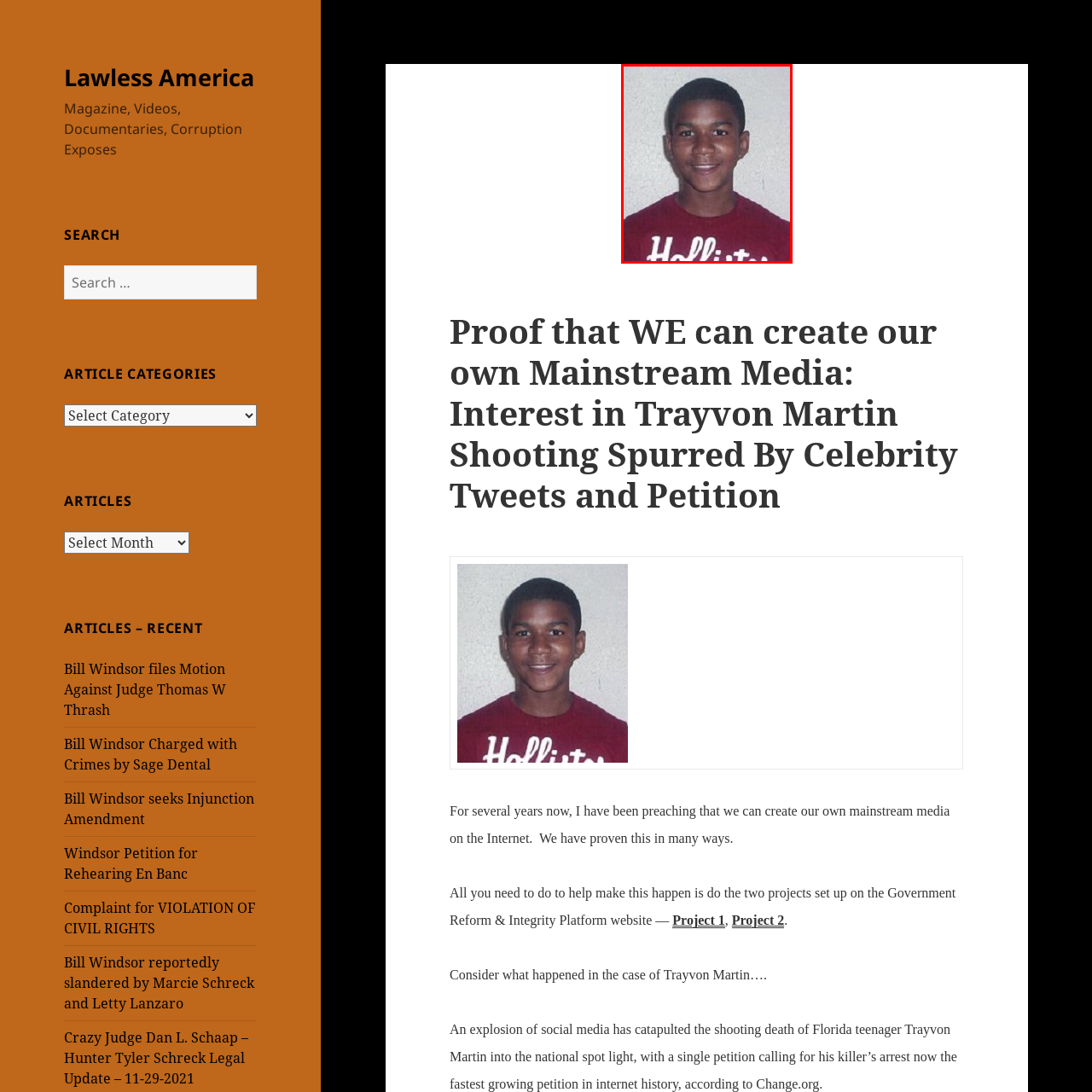Direct your attention to the zone enclosed by the orange box, What serves as a reminder of the power of social media? 
Give your response in a single word or phrase.

This moment in history